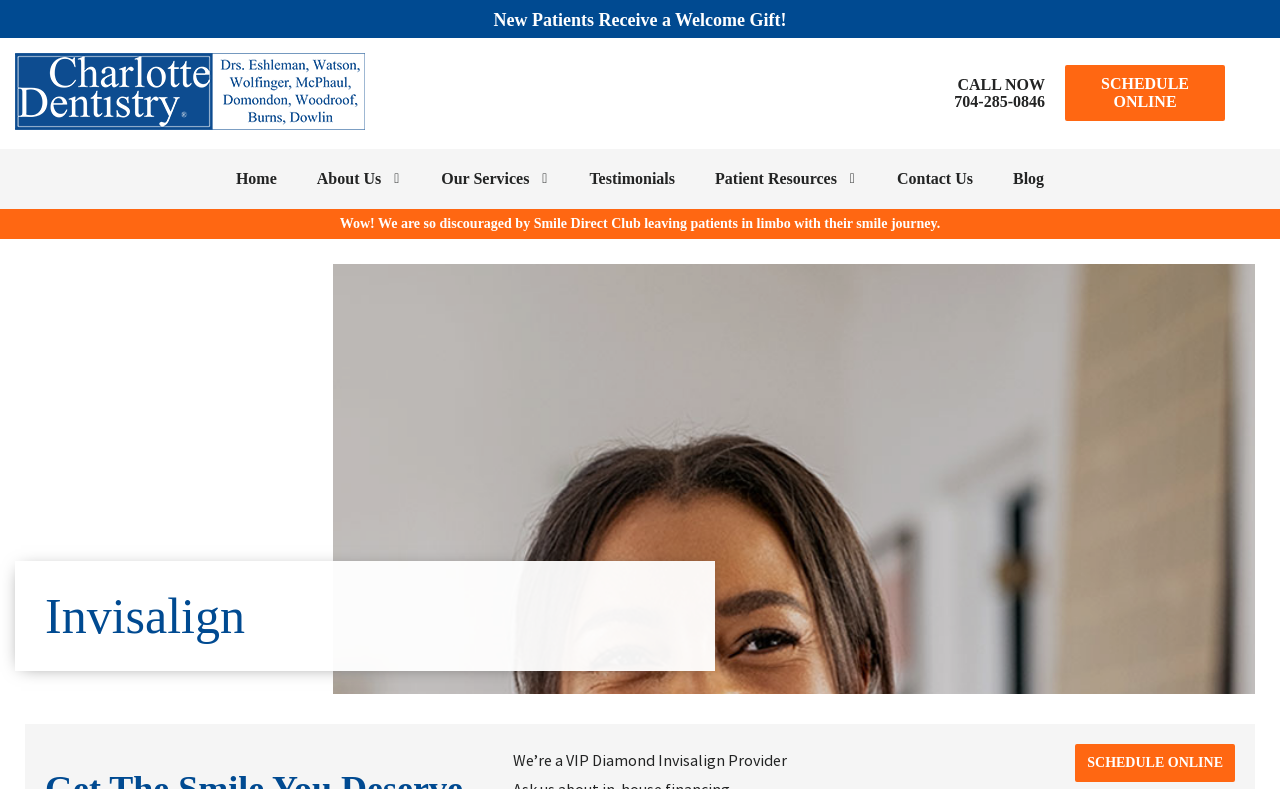Generate a thorough description of the webpage.

The webpage is about Charlotte Dentistry, a top Invisalign provider in Charlotte, NC. At the top left, there is a logo of Charlotte Dentistry, an image with the text "Charlotte Dentistry". Next to the logo, there is a link to the homepage. Below the logo, there are several links to different sections of the website, including "About Us", "Our Services", "Testimonials", "Patient Resources", "Contact Us", and "Blog".

On the top right, there are two prominent calls-to-action: a link to call the office at 704-285-0846 and a link to schedule an online appointment. 

In the main content area, there is a promotional message about Smile Direct Club, with a link to learn more. Below this message, there is a heading that highlights the dentistry's expertise in Invisalign, stating that they are a VIP Diamond Invisalign Provider. At the very bottom of the page, there is another call-to-action to schedule an online appointment.

Overall, the webpage is focused on promoting Charlotte Dentistry's Invisalign services and encouraging visitors to take action by calling or scheduling an online appointment.